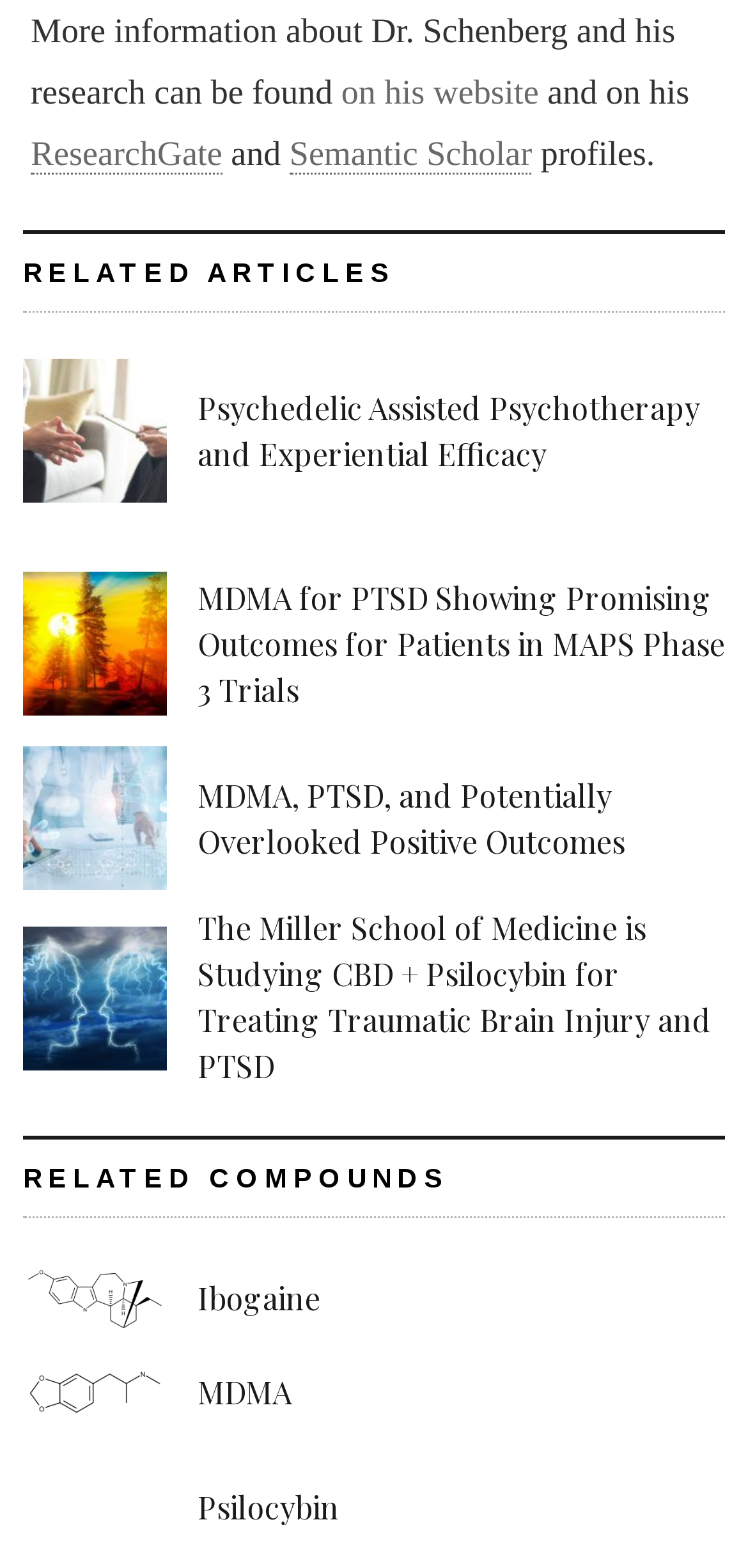Provide a one-word or short-phrase response to the question:
What compounds are mentioned on the webpage?

Ibogaine, MDMA, Psilocybin